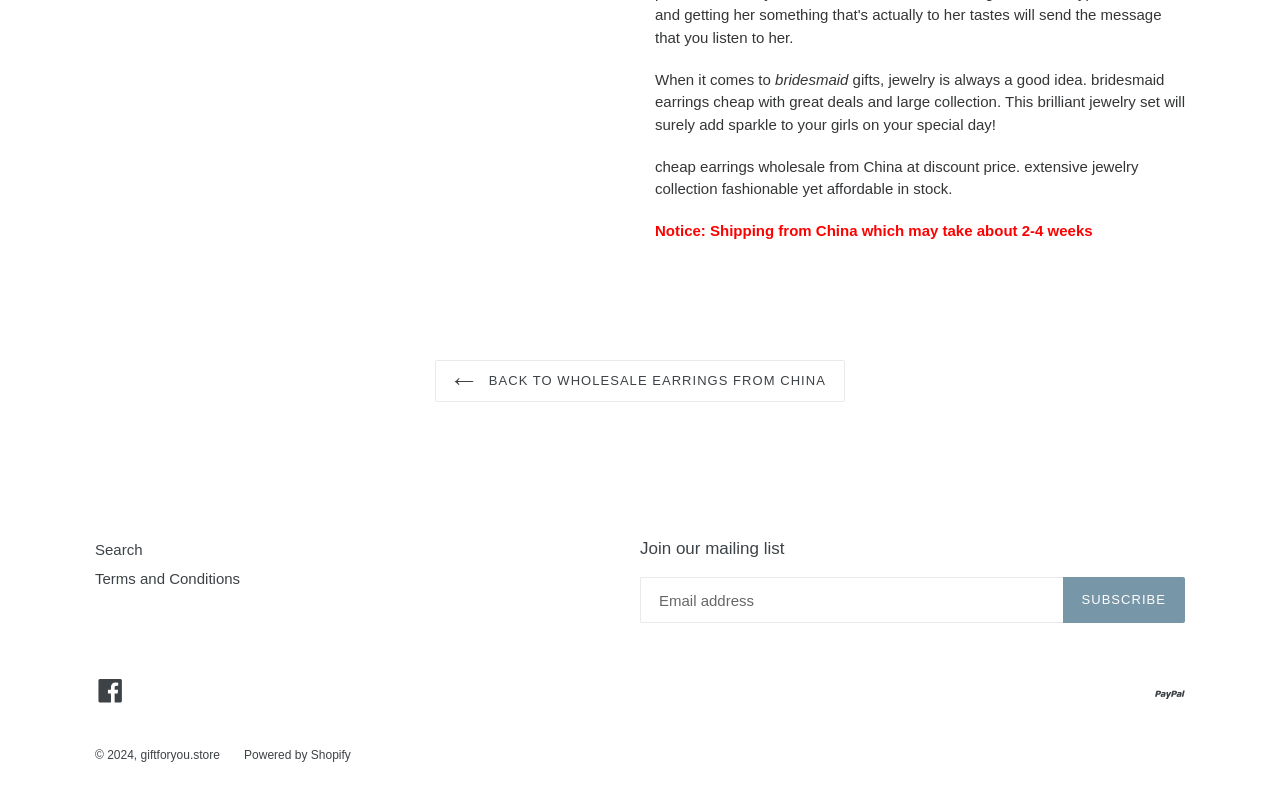Extract the bounding box coordinates for the UI element described as: "parent_node: SUBSCRIBE name="contact[email]" placeholder="Email address"".

[0.5, 0.732, 0.83, 0.791]